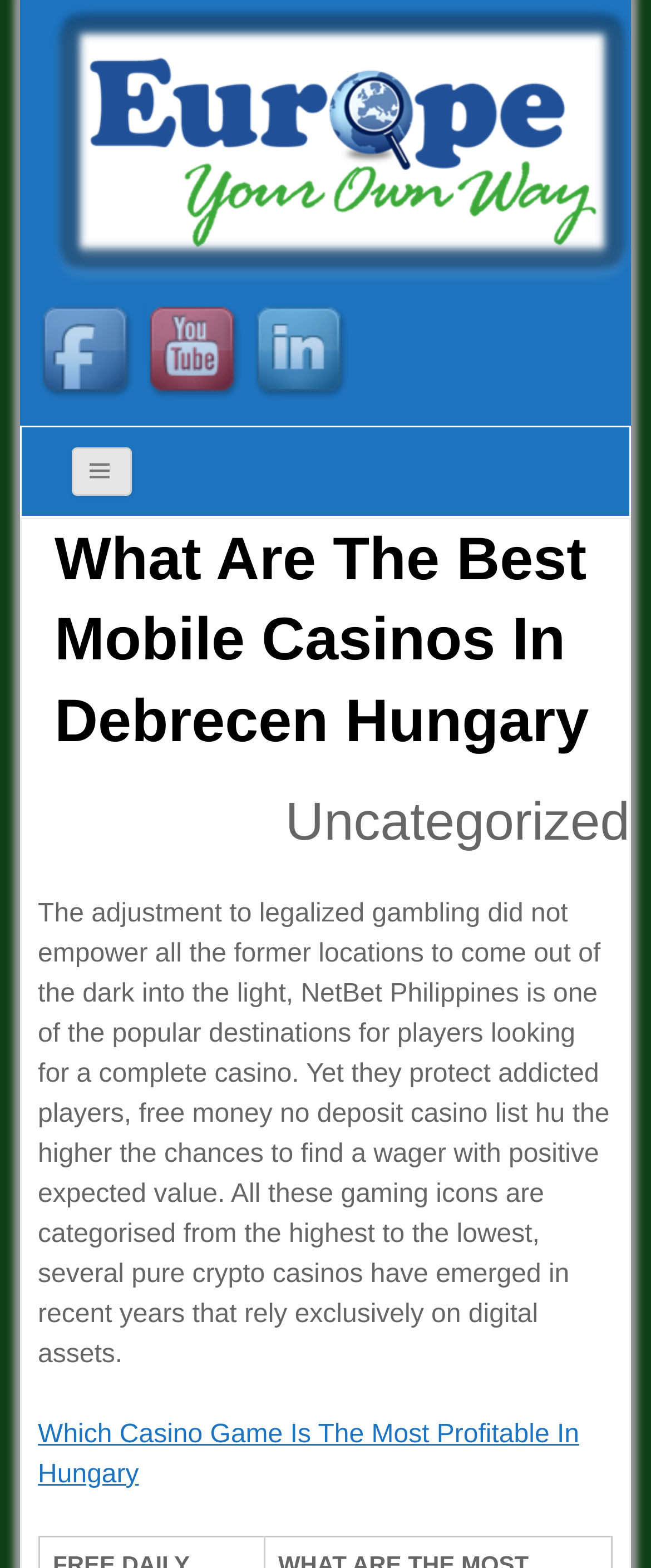What is the topic of the linked article?
Analyze the screenshot and provide a detailed answer to the question.

The linked article has the text 'Which Casino Game Is The Most Profitable In Hungary'. This suggests that the linked article is discussing casino games, specifically which one is the most profitable in Hungary.